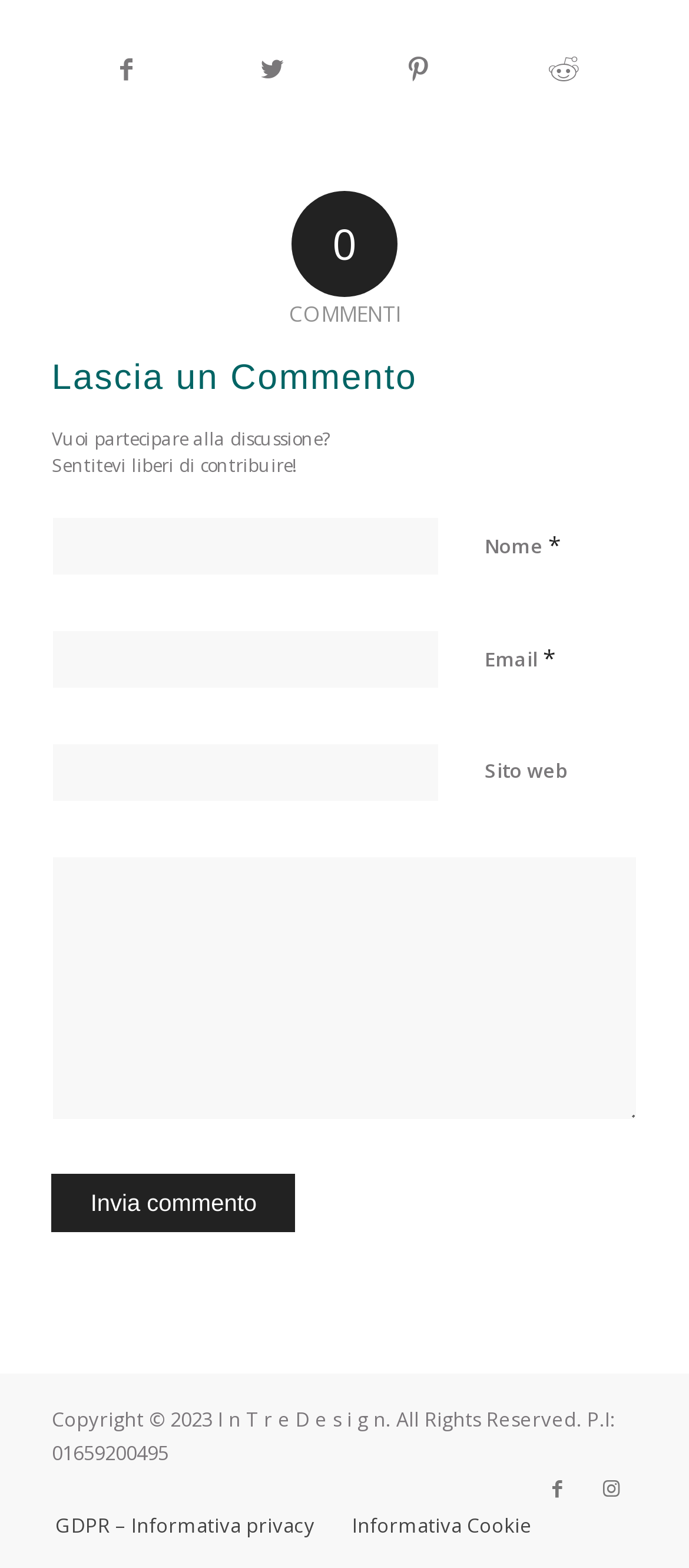Kindly respond to the following question with a single word or a brief phrase: 
How many menu items are in the GDPR section?

2